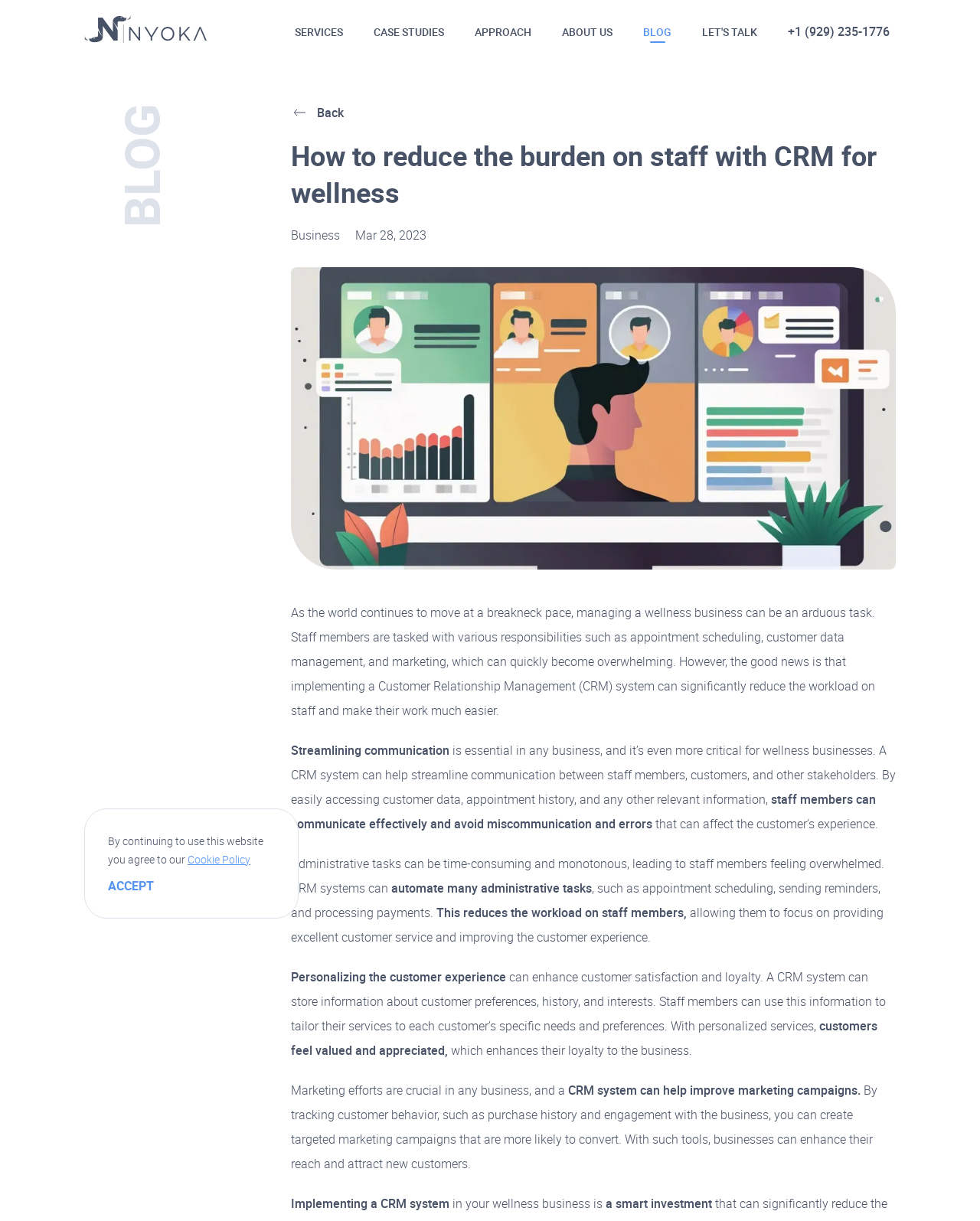What can a CRM system help with in terms of customer data?
Provide a well-explained and detailed answer to the question.

The article mentions that a CRM system can help staff members access customer data, including appointment history and other relevant information, which can be used to tailor services to each customer's specific needs and preferences.